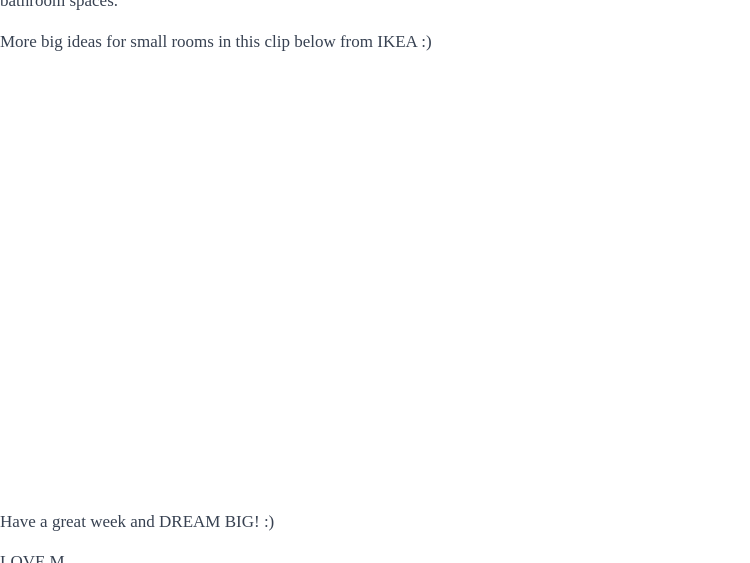Explain what is happening in the image with as much detail as possible.

The image highlights an innovative bathroom decor solution from IKEA, specifically the award-winning Lillången collection, which has been recognized in ELLE magazine as a design winner of the year. This collection is engineered for maximizing space in compact bathrooms, showcasing IKEA's expertise in crafting functional yet stylish solutions for small living areas. The accompanying text invites viewers to explore more ideas for small rooms, emphasizing the brand's commitment to inspiring creativity in home design. A cheerful closing message encourages readers to dream big and enjoy their week, reinforcing IKEA's optimistic and friendly brand image.